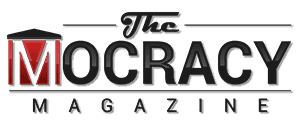Provide an in-depth description of the image.

The image features the logo of "The Mocracy Magazine," prominently displayed at the top of the webpage. The design incorporates bold and stylish typography, with "The" in a smaller font, followed by "Mocracy" in large, eye-catching letters flaunting a distinctive red color for the "M," conveying a sense of energy and modernity. The word "MAGAZINE" is presented in a sleek font beneath, adding a professional touch. This logo serves as a visual anchor for the article titled "Jimmer Fredette's Net Worth: Breaking Down Jimmer Fredette's Net Worth," inviting readers to explore engaging content about Jimmer Fredette's financial journey alongside his basketball career.